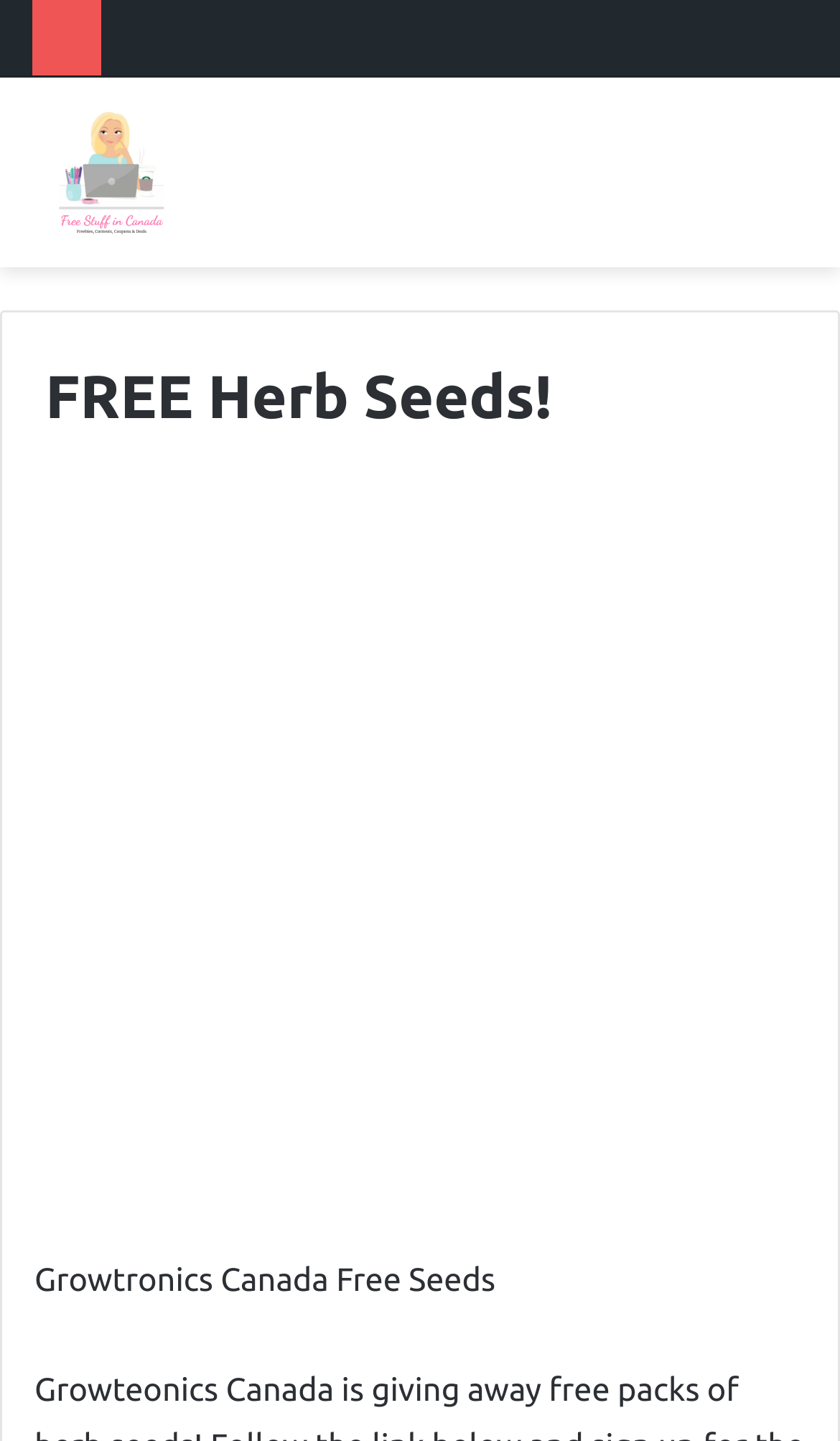What is the title or heading displayed on the webpage?

FREE Herb Seeds!